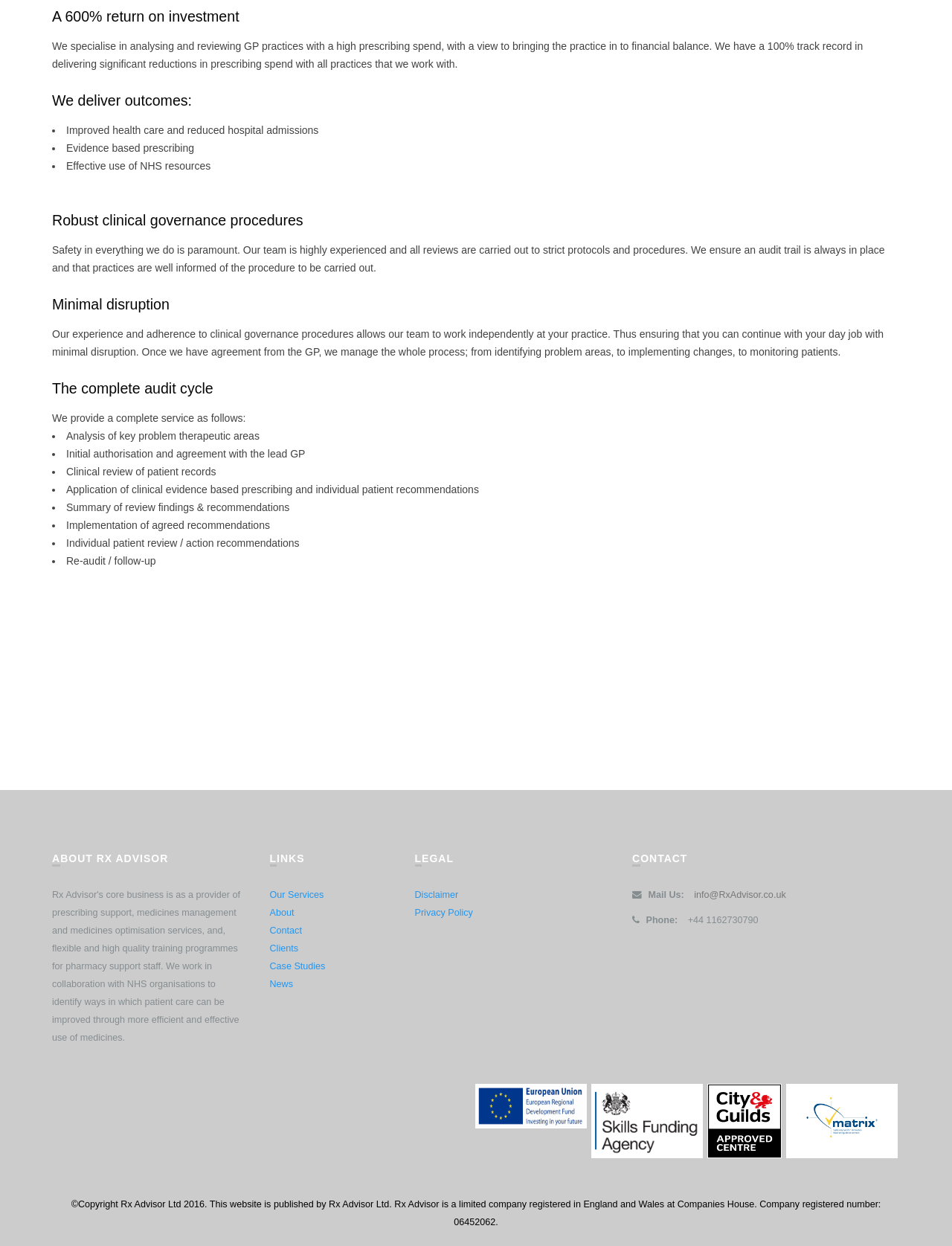How can one contact the company?
Using the image as a reference, answer the question with a short word or phrase.

Mail or phone